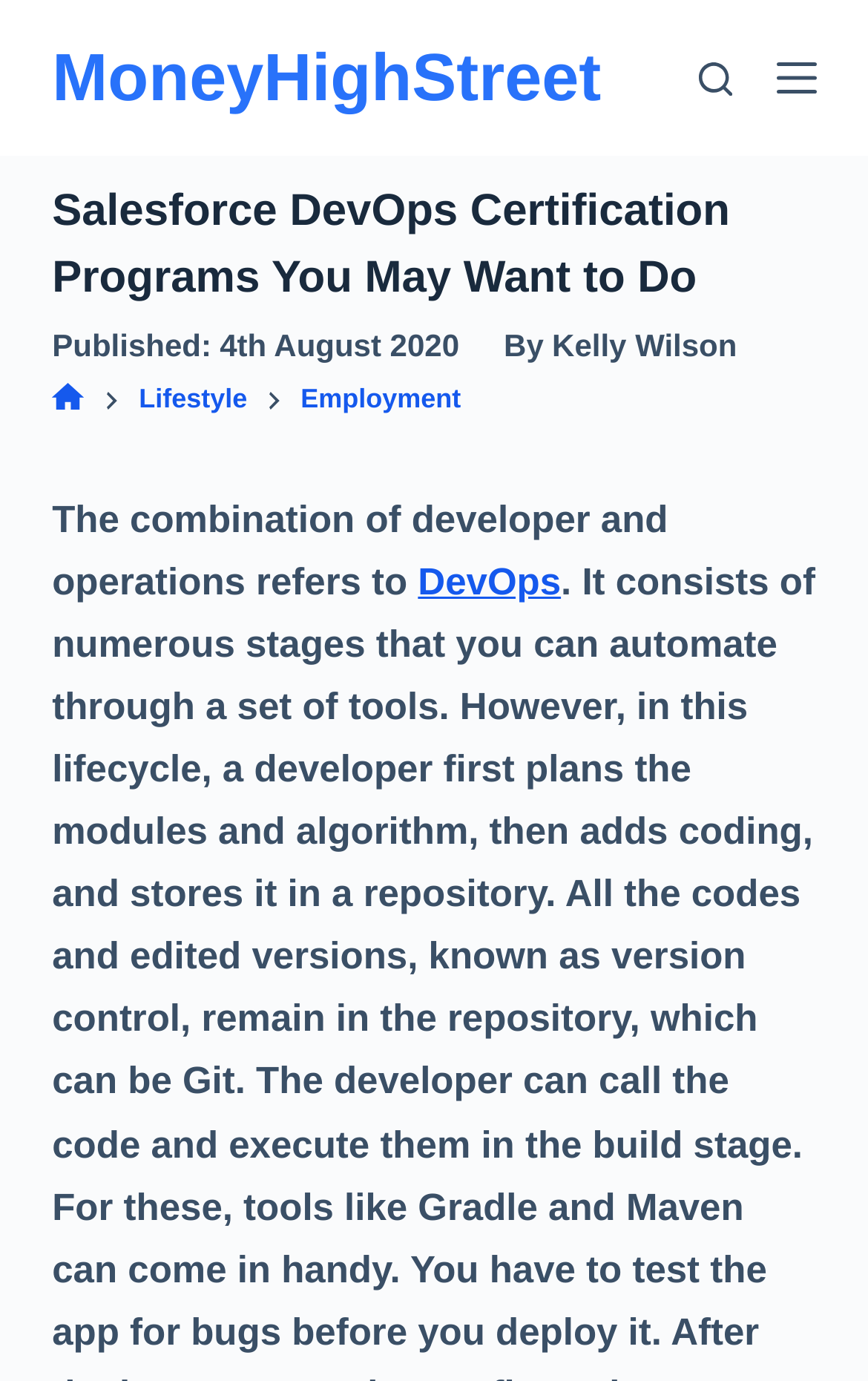Respond to the question below with a concise word or phrase:
Who is the author of the article?

Kelly Wilson